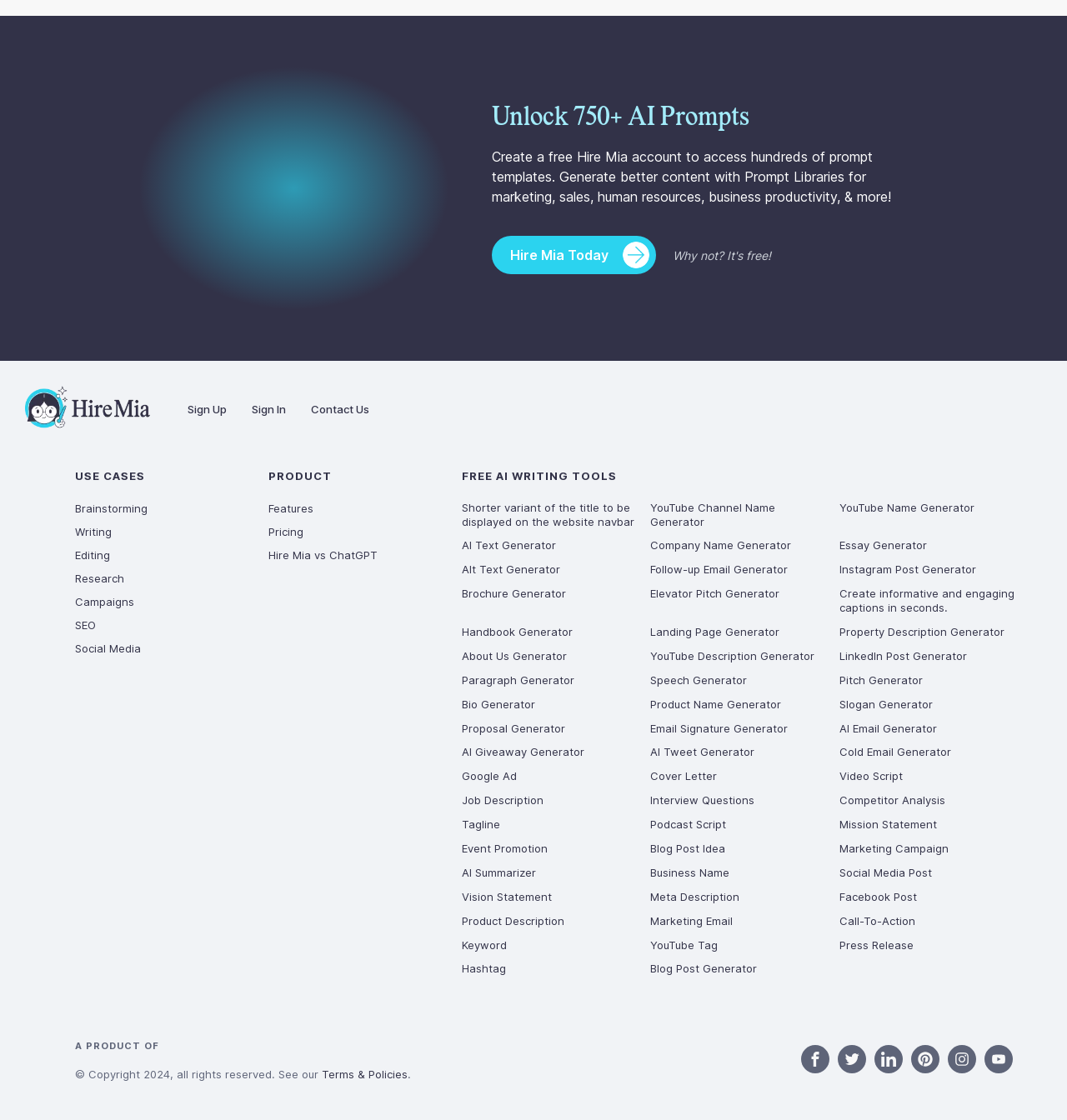What are the use cases of Hire Mia?
Please elaborate on the answer to the question with detailed information.

By examining the links under the 'USE CASES' heading, I can see that Hire Mia has various use cases, including Brainstorming, Writing, Editing, Research, Campaigns, SEO, Social Media, and more.